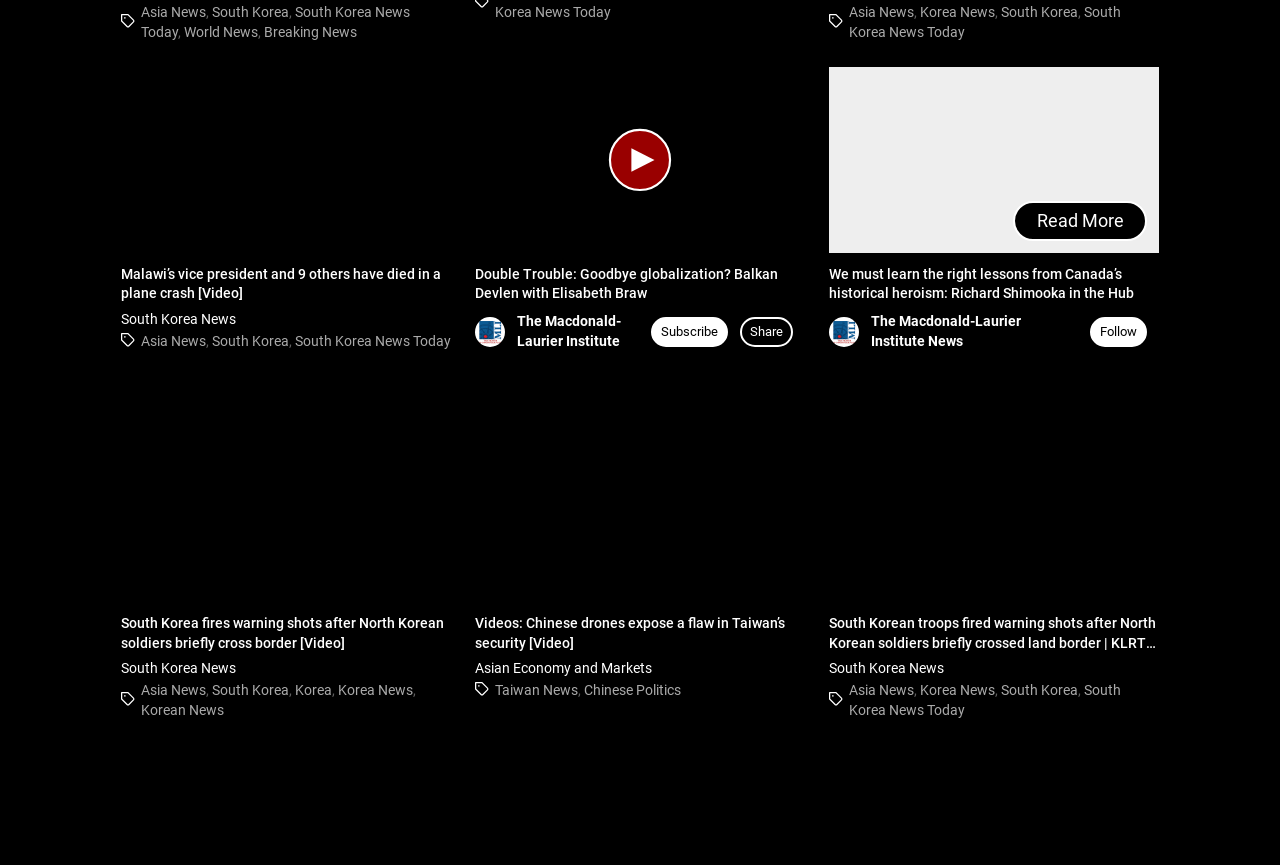Locate the bounding box coordinates of the area to click to fulfill this instruction: "Read news about Malawi's vice president". The bounding box should be presented as four float numbers between 0 and 1, in the order [left, top, right, bottom].

[0.095, 0.077, 0.352, 0.292]